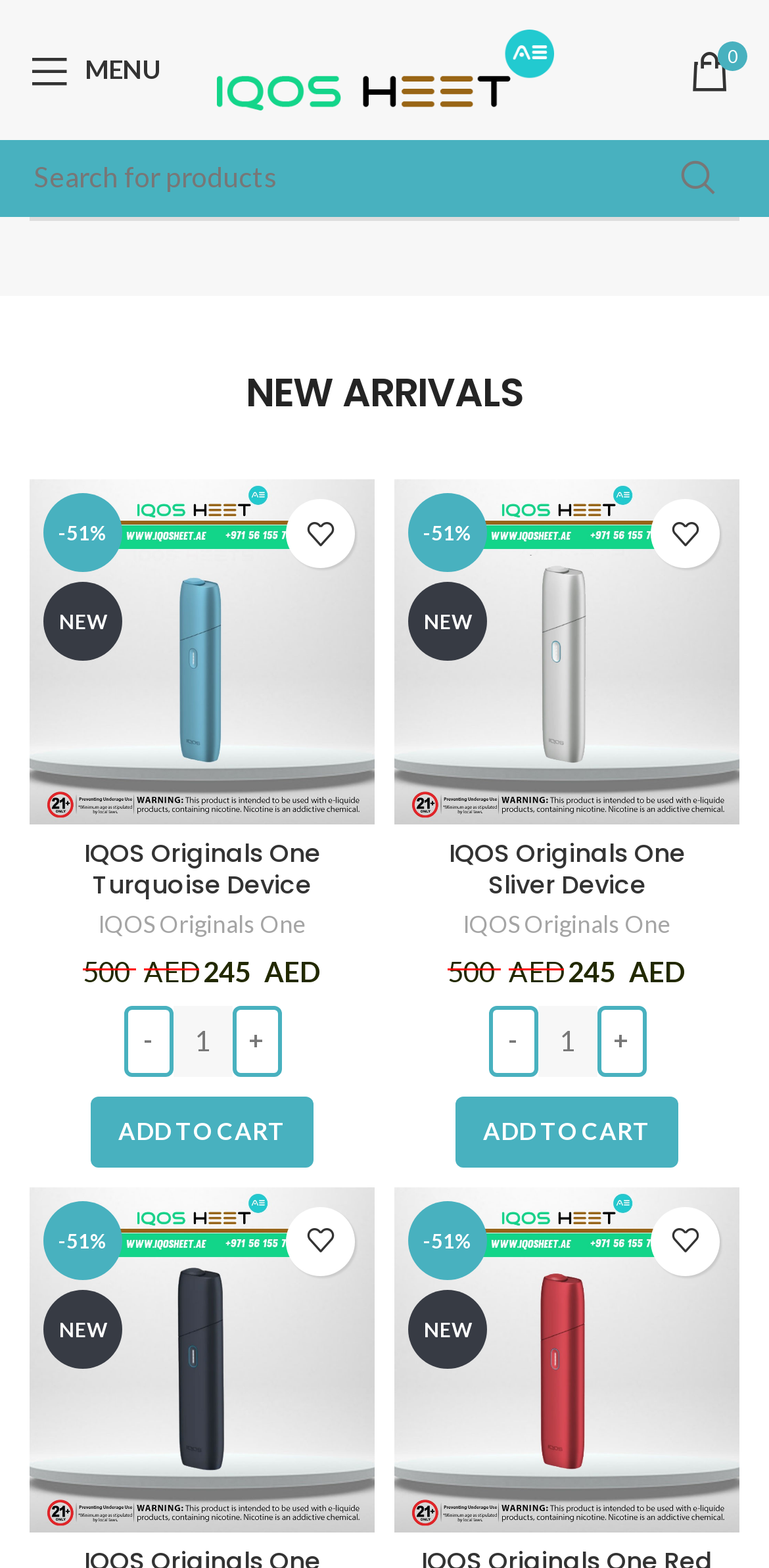Identify the bounding box coordinates for the UI element that matches this description: "-51% NEW".

[0.038, 0.306, 0.487, 0.526]